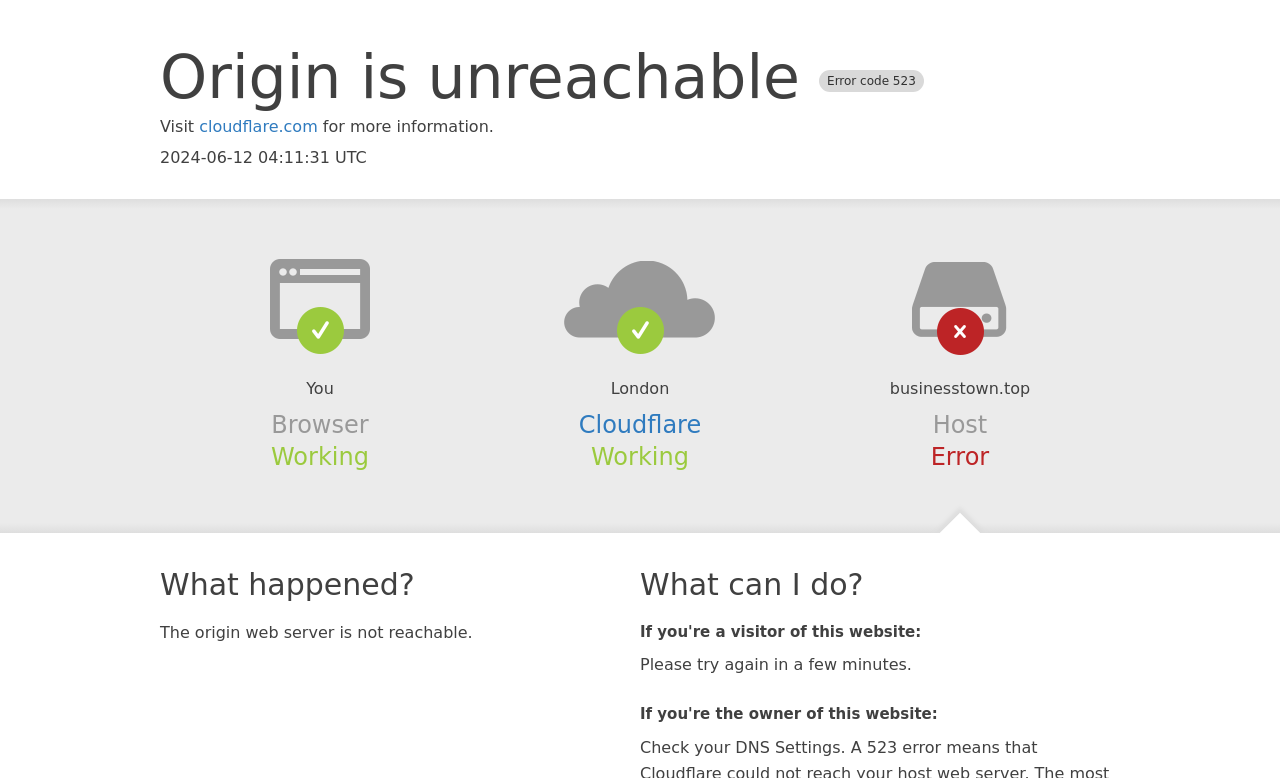What is the error code?
Please use the image to provide an in-depth answer to the question.

The error code is mentioned in the heading 'Origin is unreachable Error code 523' at the top of the webpage.